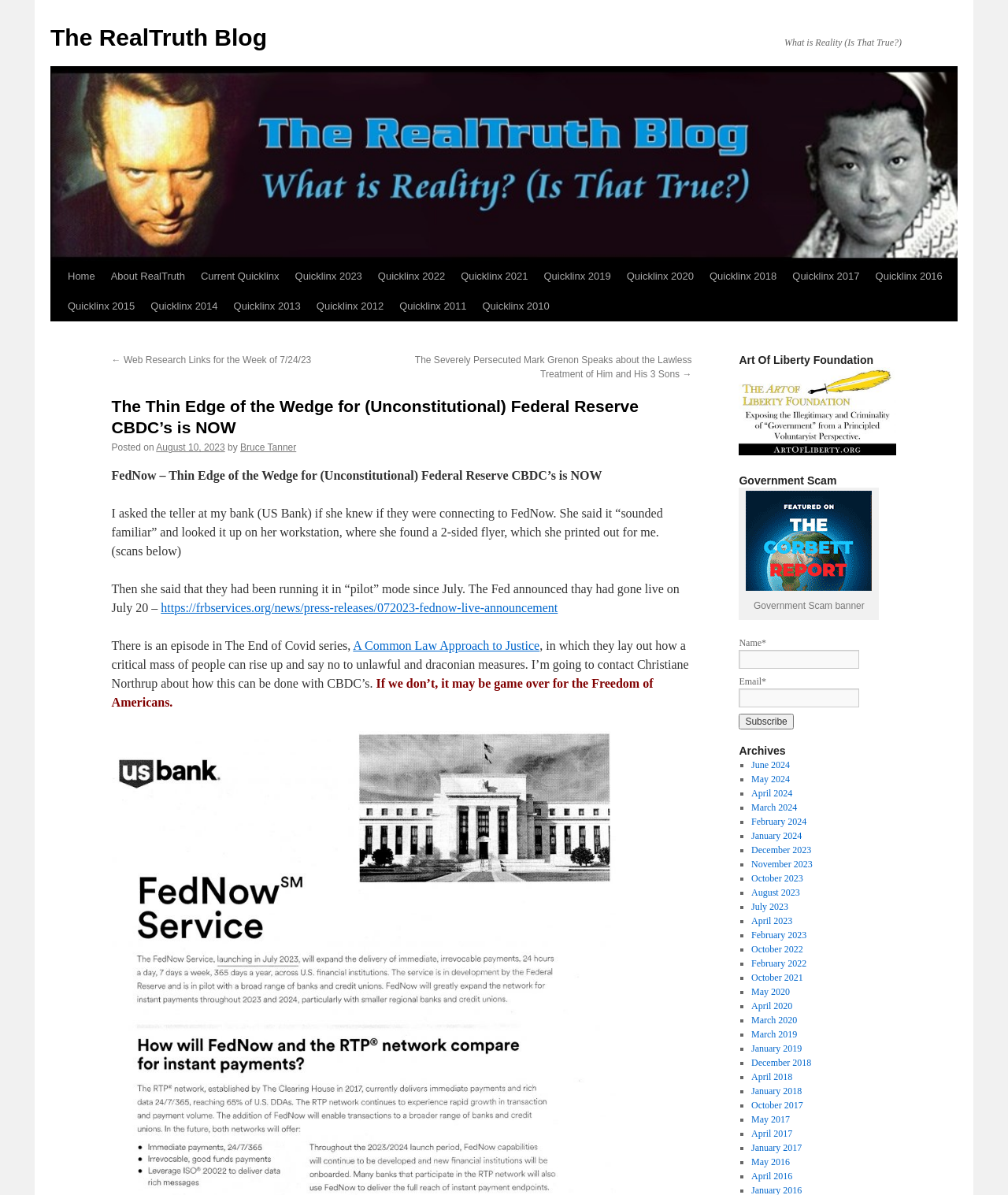Highlight the bounding box coordinates of the element that should be clicked to carry out the following instruction: "Click the 'Home' link". The coordinates must be given as four float numbers ranging from 0 to 1, i.e., [left, top, right, bottom].

[0.059, 0.219, 0.102, 0.244]